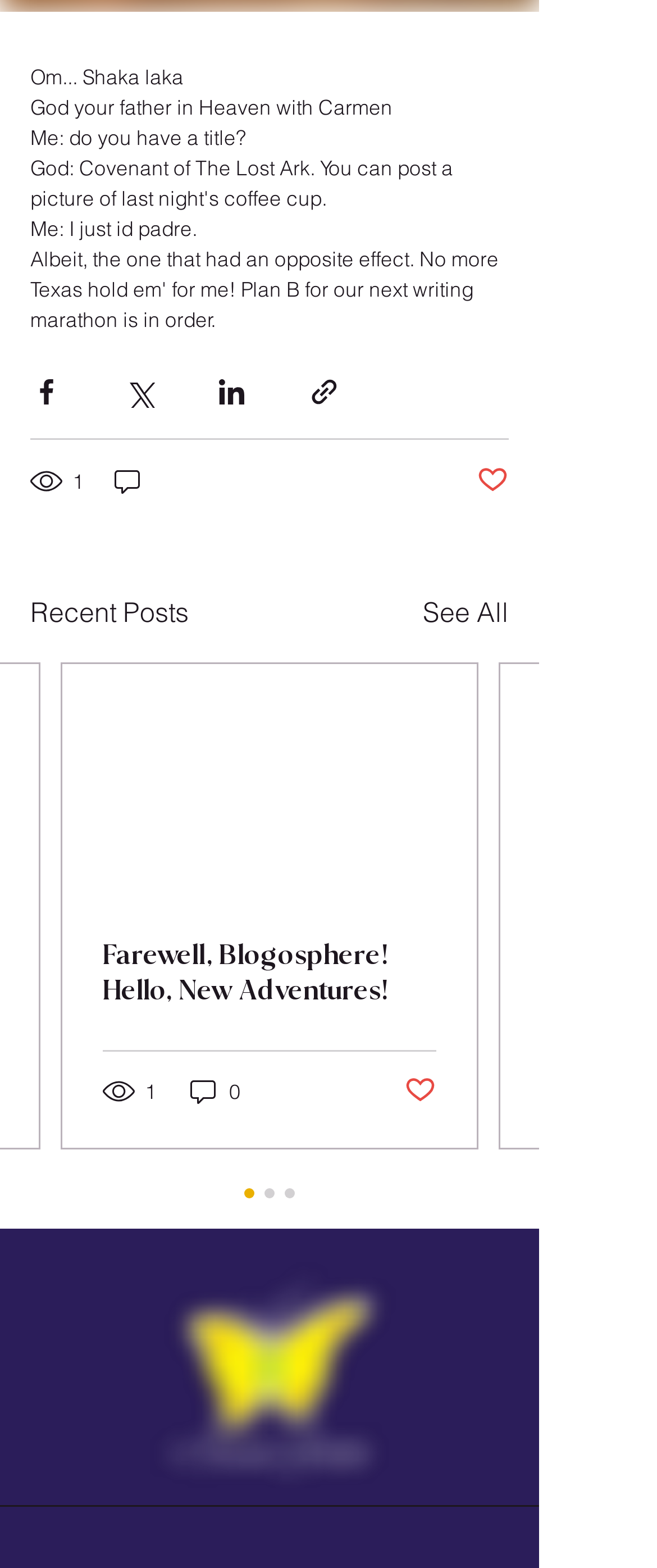Please find the bounding box coordinates of the section that needs to be clicked to achieve this instruction: "Share via Twitter".

[0.187, 0.24, 0.236, 0.26]